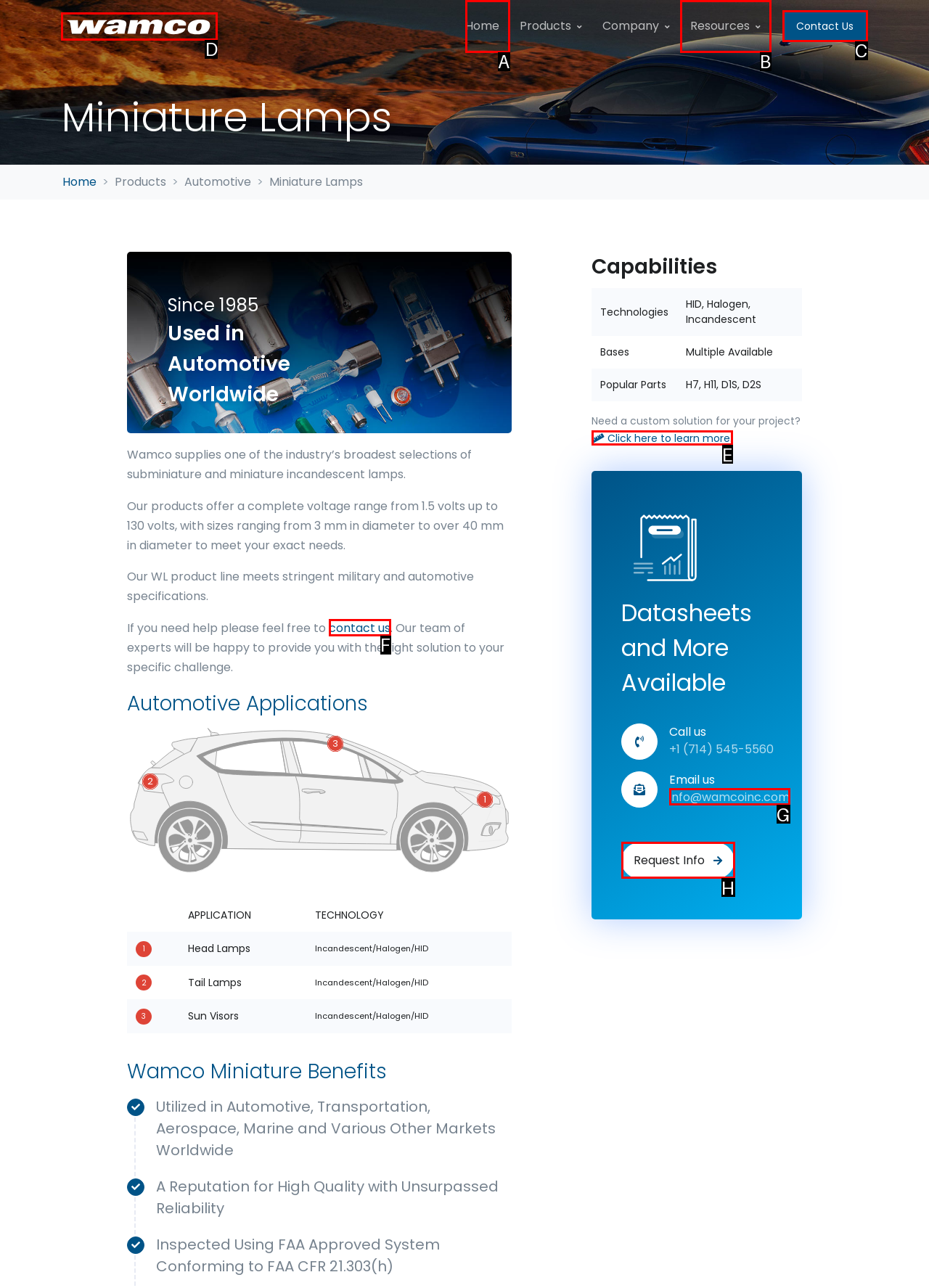Identify the letter of the UI element you need to select to accomplish the task: Click on the 'Wamco' logo.
Respond with the option's letter from the given choices directly.

D